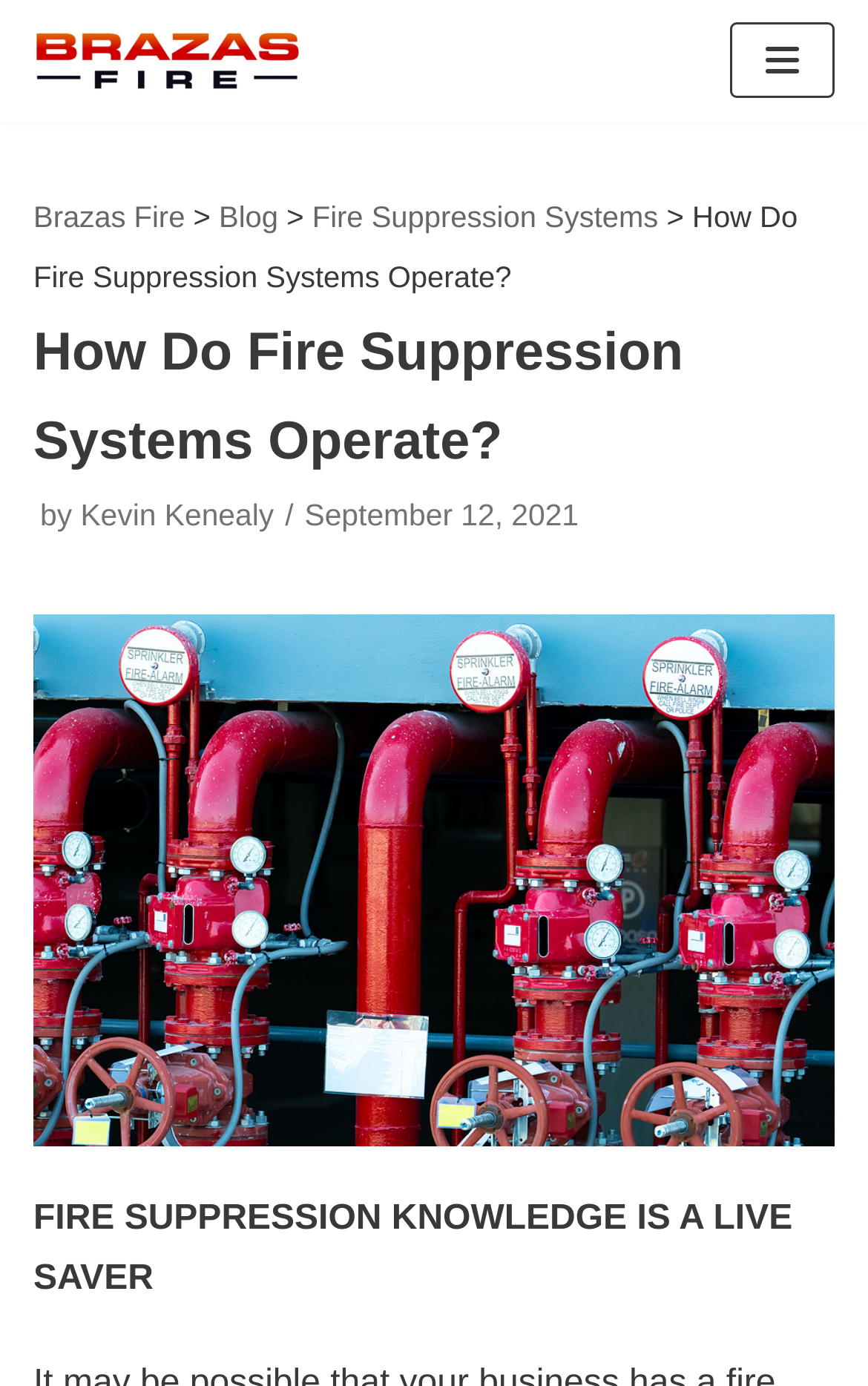Extract the main heading from the webpage content.

How Do Fire Suppression Systems Operate?